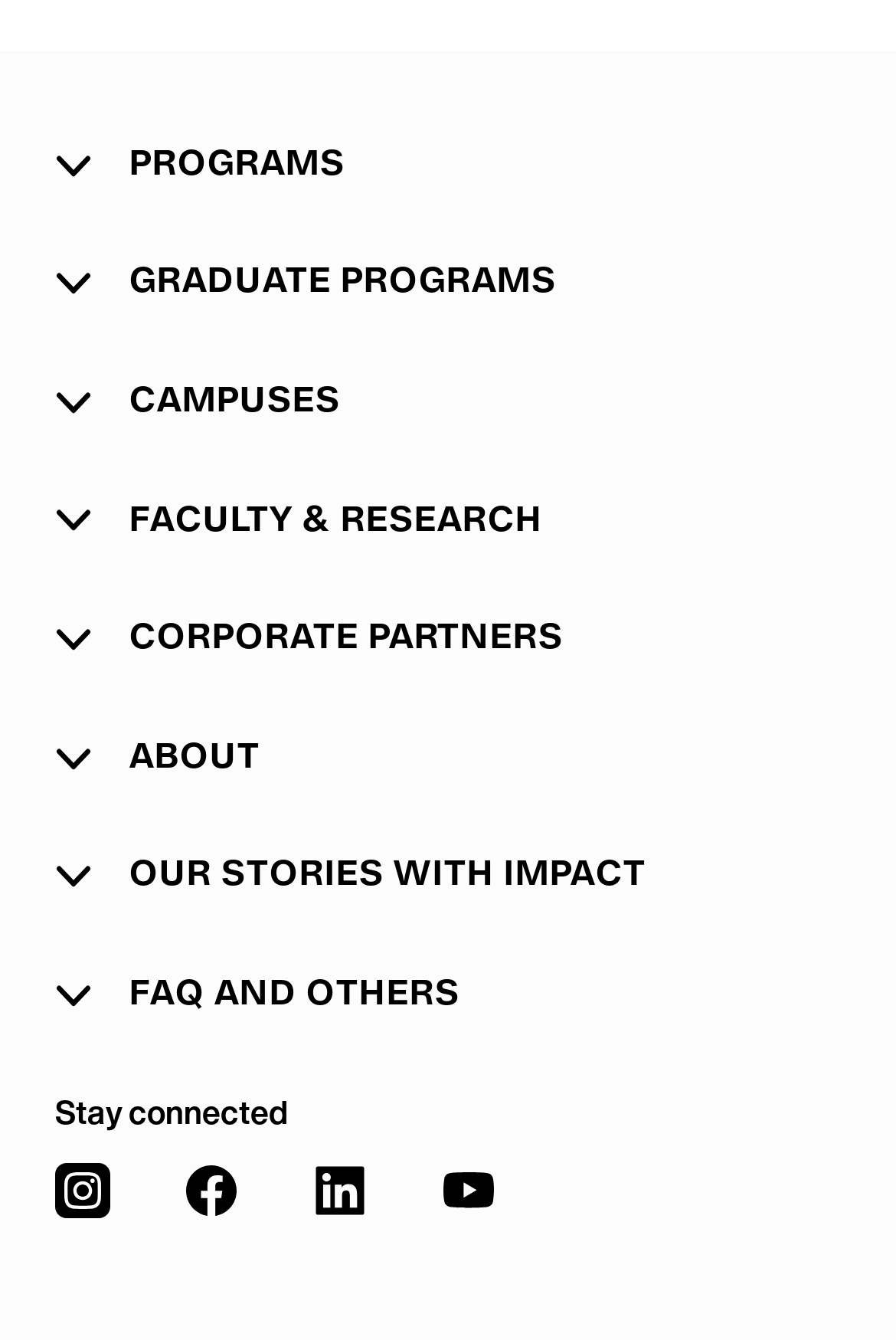Locate the bounding box coordinates of the region to be clicked to comply with the following instruction: "Click the PROGRAMS button". The coordinates must be four float numbers between 0 and 1, in the form [left, top, right, bottom].

[0.062, 0.106, 0.385, 0.14]